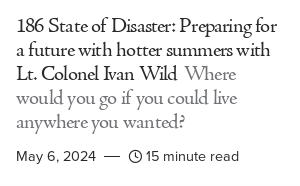Who is the featured guest in the article?
Based on the image, respond with a single word or phrase.

Lt. Colonel Ivan Wild